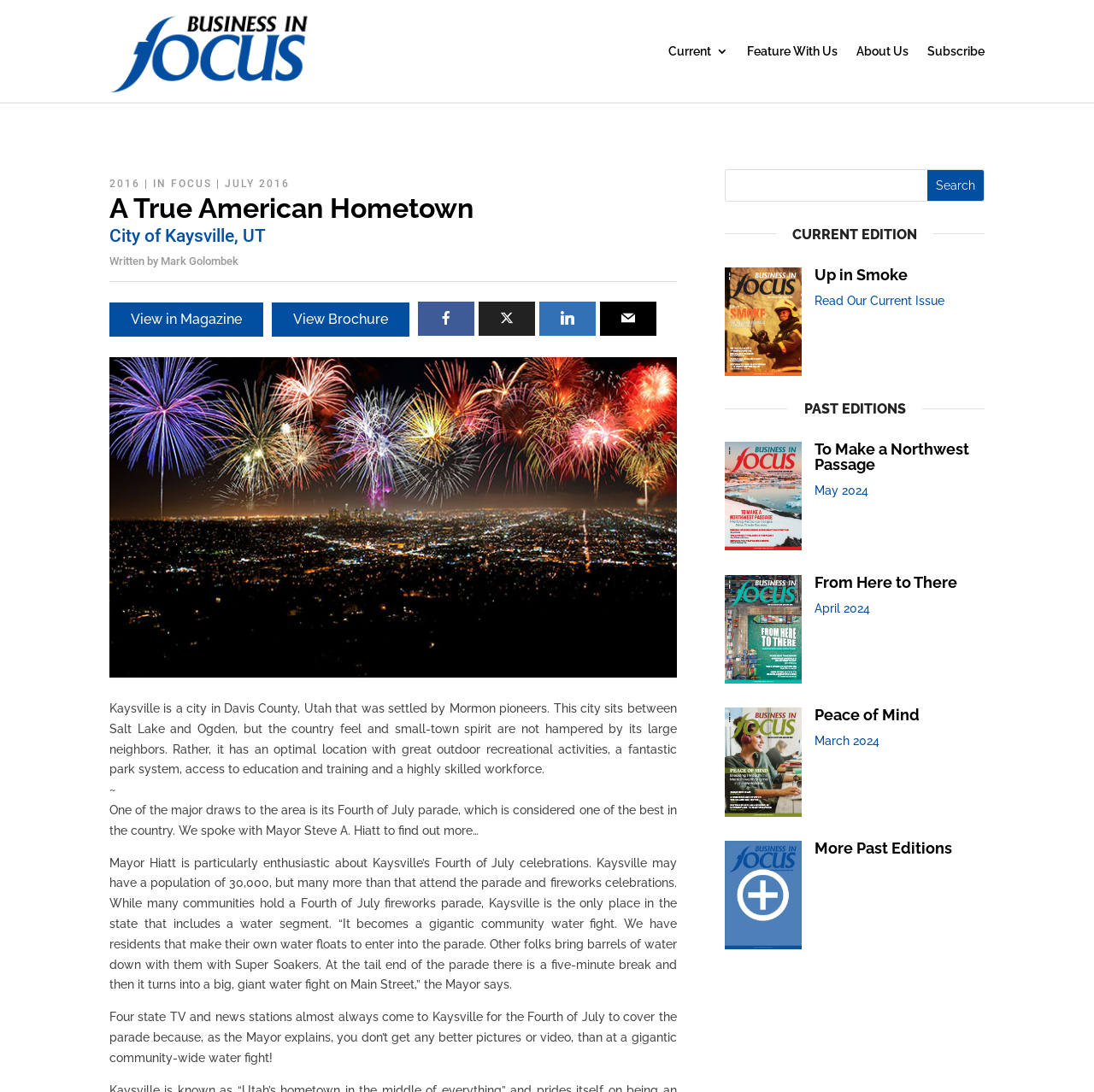Please indicate the bounding box coordinates for the clickable area to complete the following task: "View in Magazine". The coordinates should be specified as four float numbers between 0 and 1, i.e., [left, top, right, bottom].

[0.1, 0.277, 0.241, 0.308]